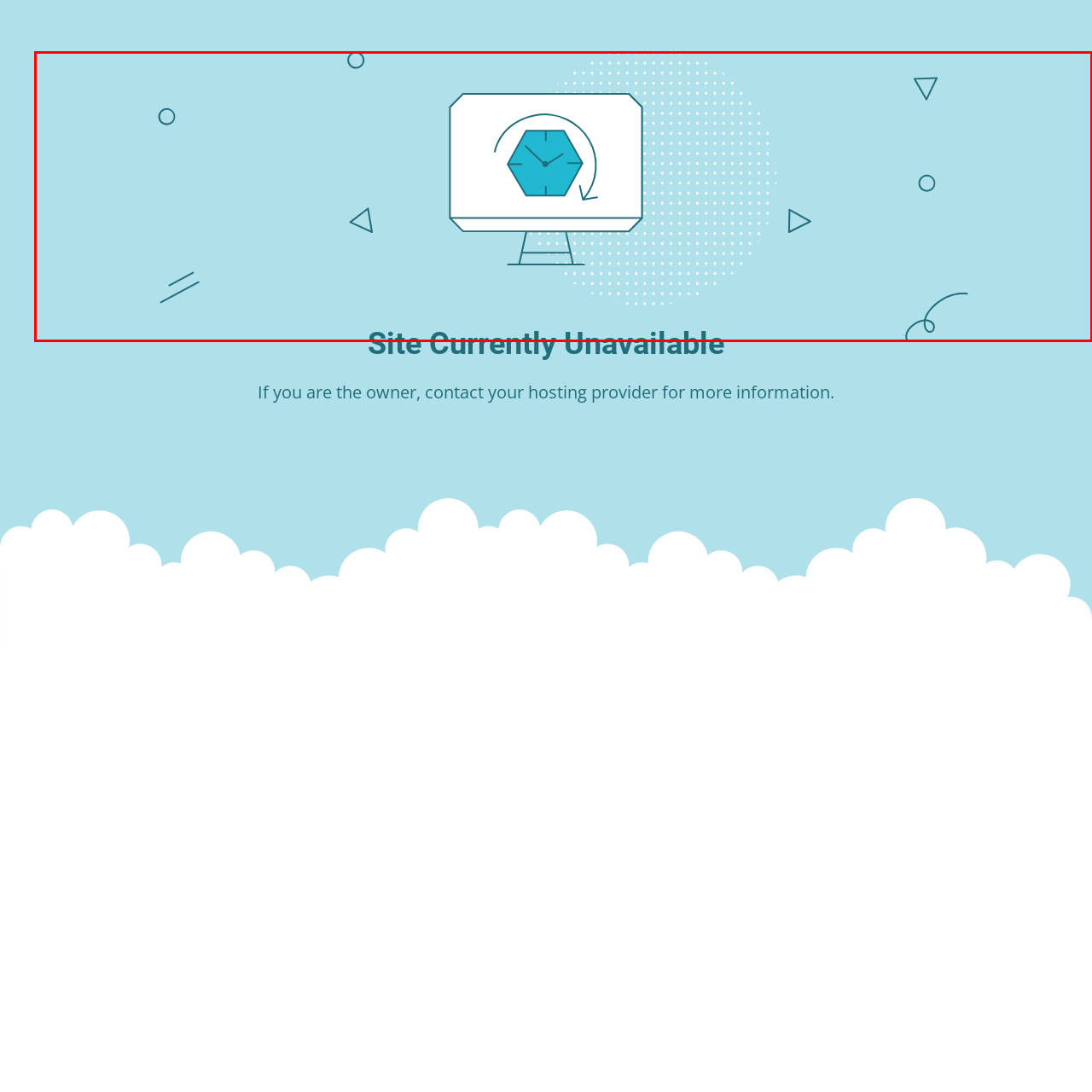What message is conveyed to the users?
Examine the image within the red bounding box and give a comprehensive response.

The bold text 'Site Currently Unavailable' below the monitor conveys a message to the users that the website cannot be accessed at the moment, suggesting that the site is undergoing maintenance or downtime.